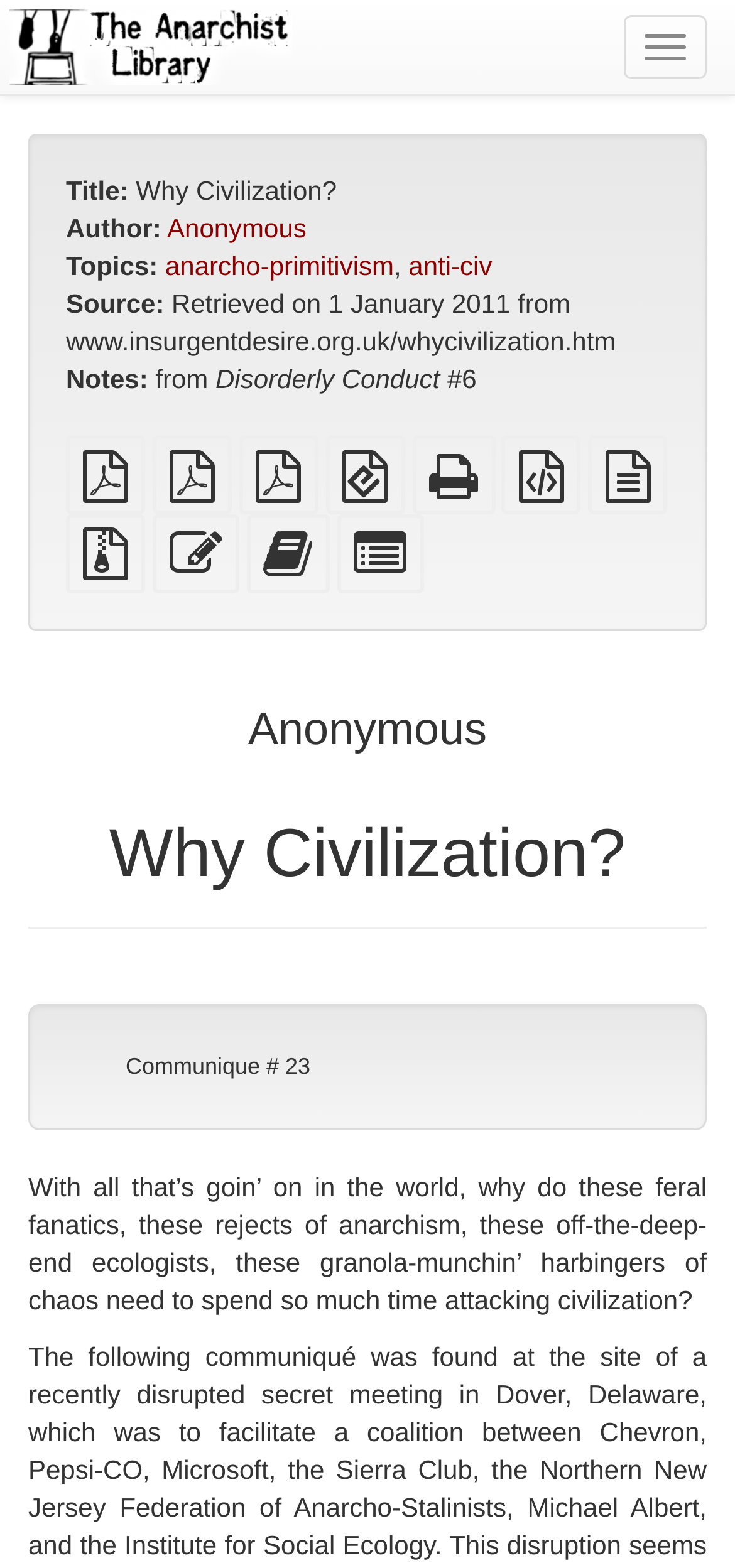Bounding box coordinates should be provided in the format (top-left x, top-left y, bottom-right x, bottom-right y) with all values between 0 and 1. Identify the bounding box for this UI element: Toggle navigation

[0.849, 0.01, 0.962, 0.05]